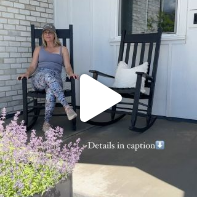Using the information shown in the image, answer the question with as much detail as possible: What is the dominant color of the flowers?

The caption describes the arrangement of blooming flowers as being in shades of purple, which suggests that purple is the dominant color of the flowers.